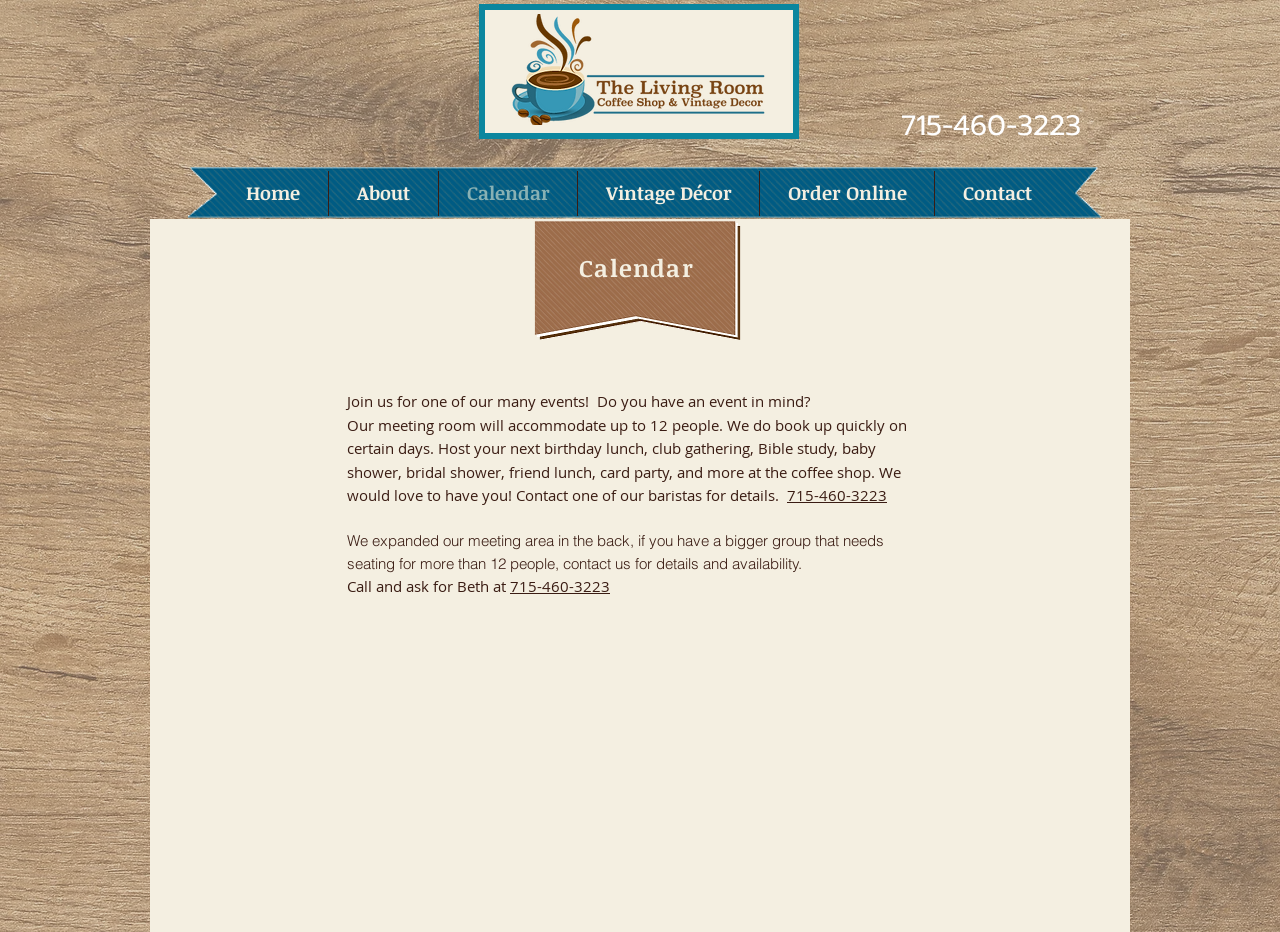Please locate the bounding box coordinates of the element that needs to be clicked to achieve the following instruction: "Call the coffee shop". The coordinates should be four float numbers between 0 and 1, i.e., [left, top, right, bottom].

[0.704, 0.112, 0.856, 0.156]